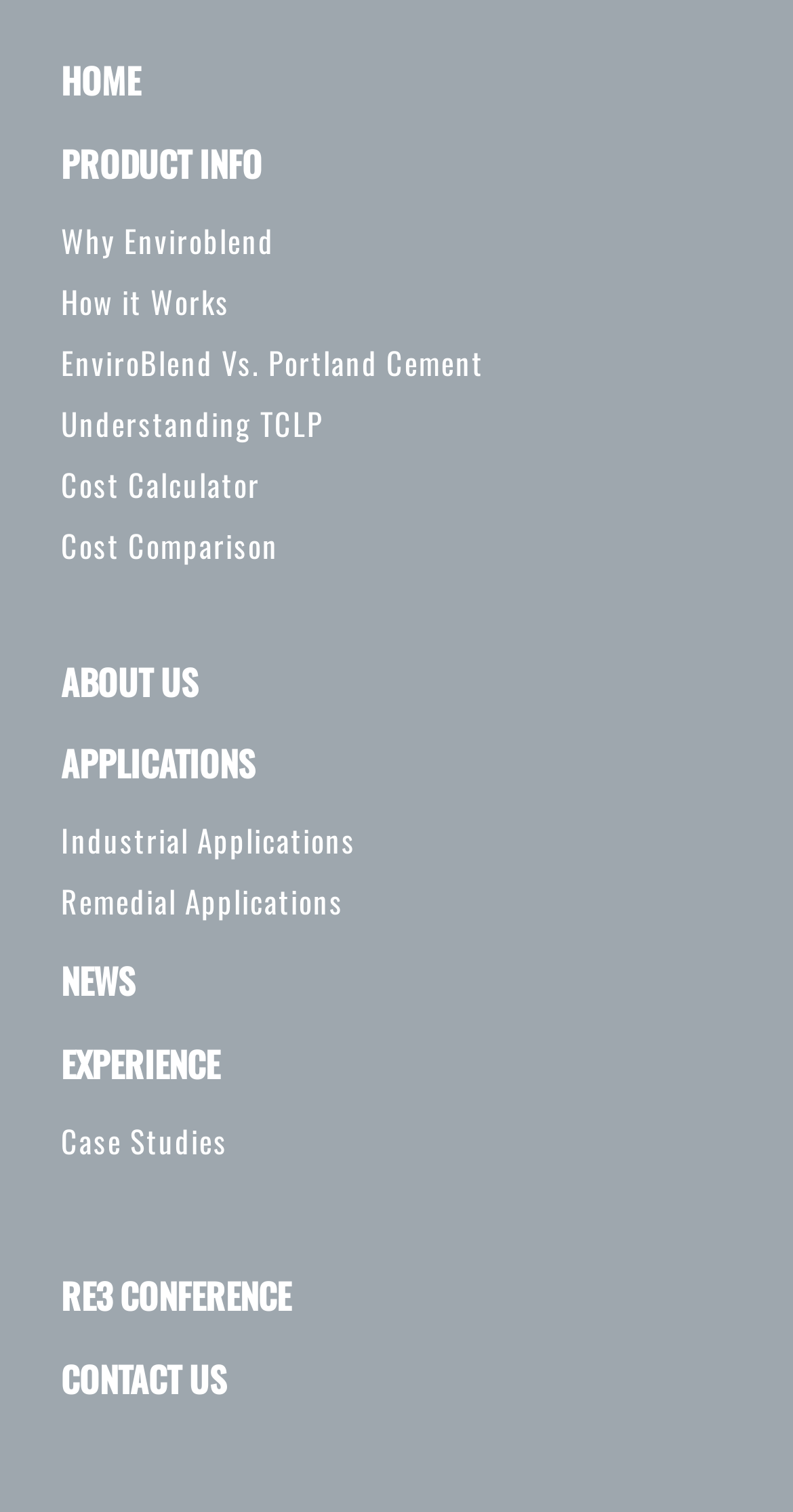Please identify the bounding box coordinates of the area that needs to be clicked to fulfill the following instruction: "contact us."

[0.077, 0.895, 0.285, 0.929]